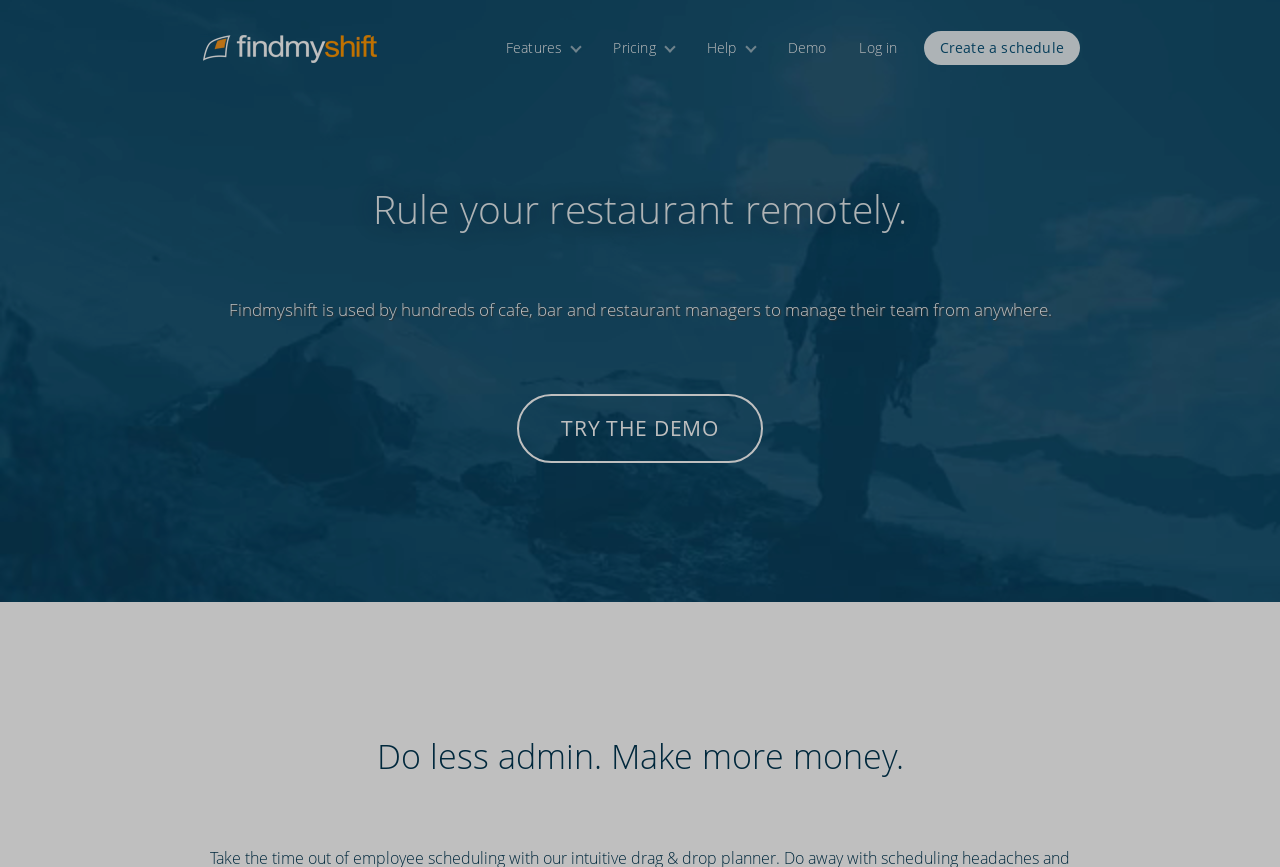What is the main benefit of using Findmyshift?
From the screenshot, provide a brief answer in one word or phrase.

Make more money